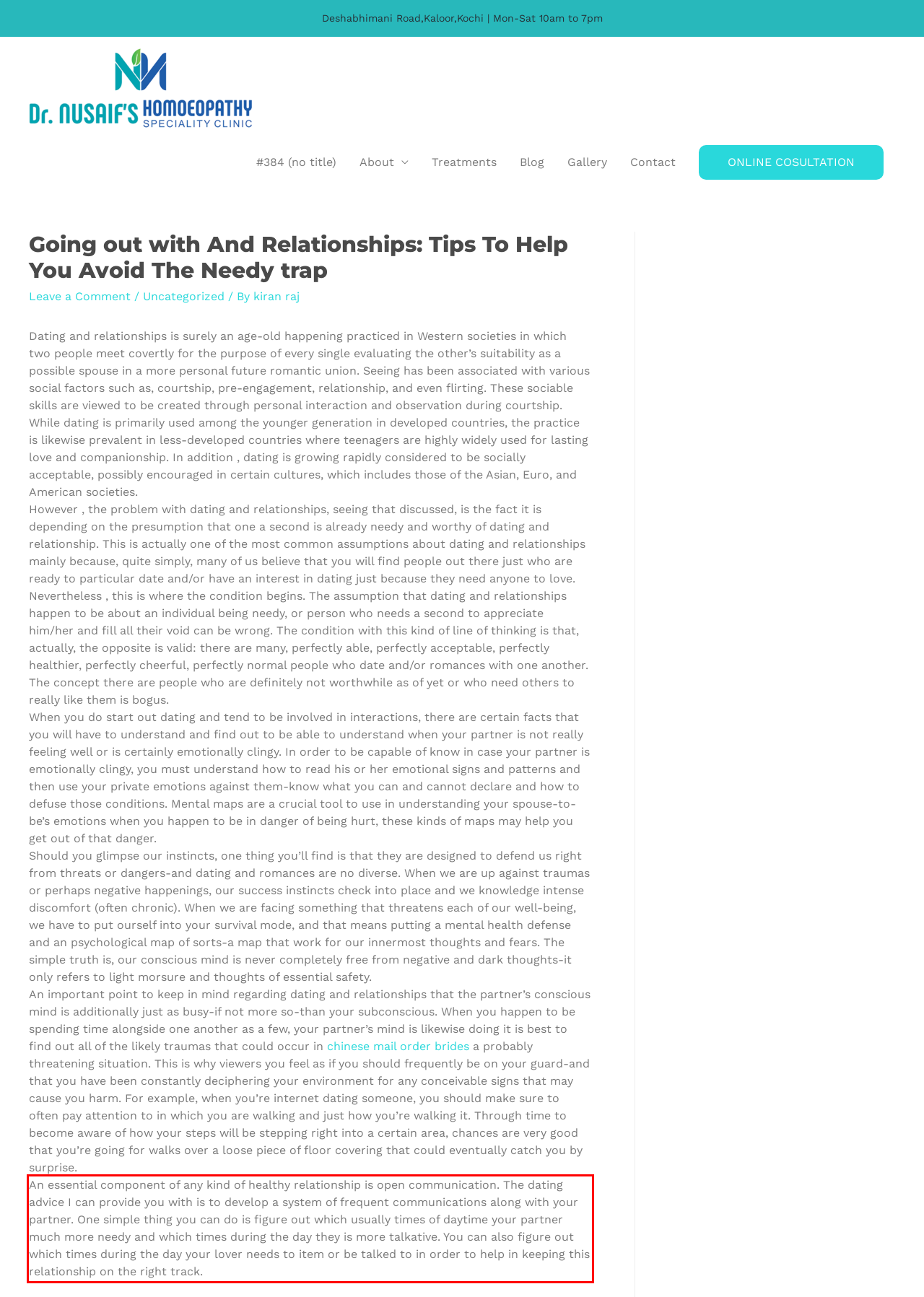Given a screenshot of a webpage containing a red bounding box, perform OCR on the text within this red bounding box and provide the text content.

An essential component of any kind of healthy relationship is open communication. The dating advice I can provide you with is to develop a system of frequent communications along with your partner. One simple thing you can do is figure out which usually times of daytime your partner much more needy and which times during the day they is more talkative. You can also figure out which times during the day your lover needs to item or be talked to in order to help in keeping this relationship on the right track.